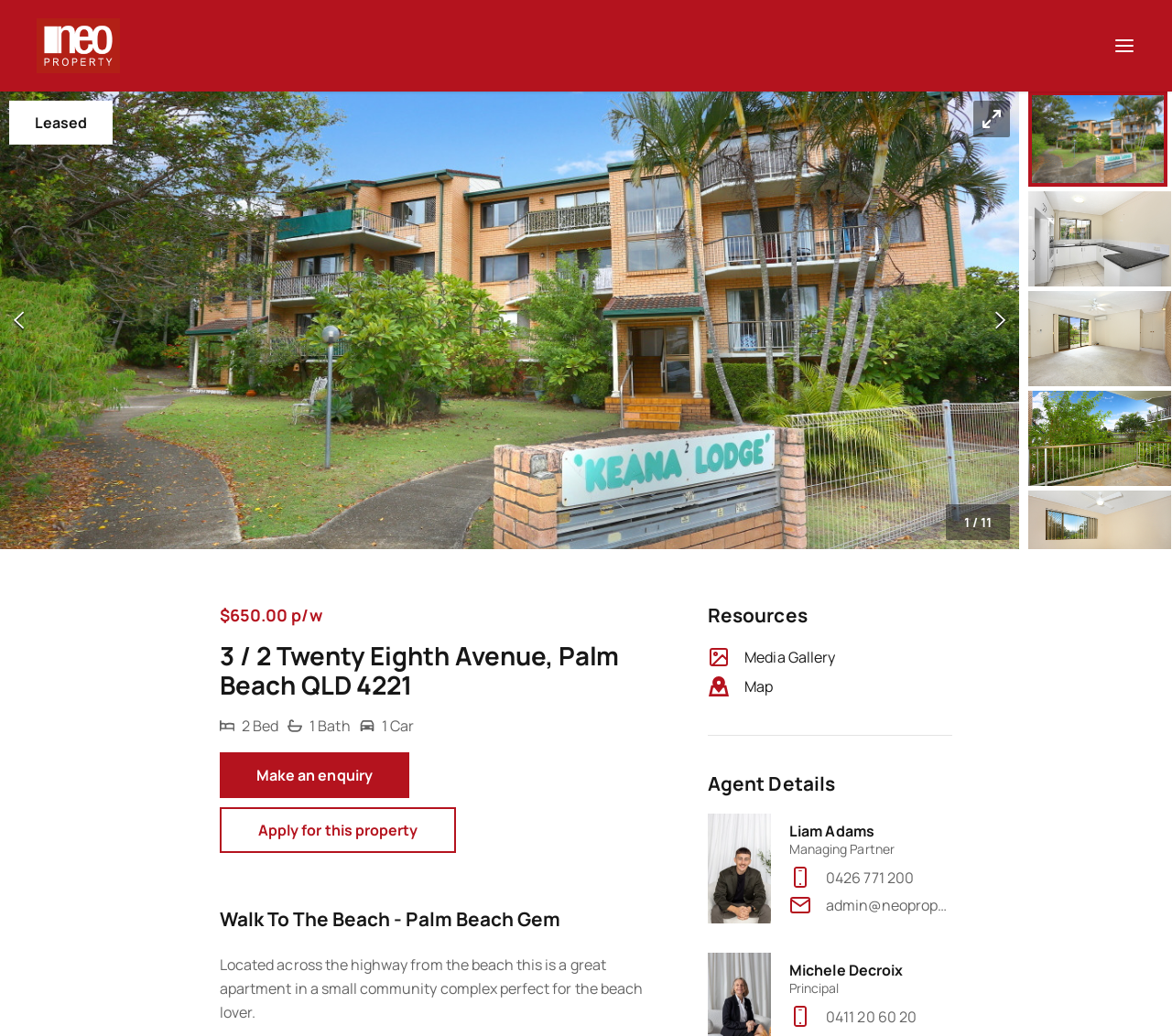Construct a comprehensive caption that outlines the webpage's structure and content.

This webpage is about a 2-bedroom property for rent in Palm Beach, Queensland, Australia. At the top left corner, there is a logo of Neo Property, and next to it, a "Leased" label is displayed. On the top right corner, there is a button with no text.

Below the top section, there is a large image slider that takes up most of the width of the page. The slider has navigation buttons on both sides, allowing users to move to the previous or next slide. There are also numbered buttons at the bottom of the slider, enabling users to jump to a specific slide.

To the right of the slider, there is a section displaying the property's details, including the weekly rent of $650.00, the address, and a brief description of the property. Below this section, there are three icons with corresponding text labels, indicating that the property has 2 bedrooms, 1 bathroom, and 1 car space.

Further down, there are two buttons: "Make an enquiry" and "Apply for this property". Below these buttons, there is a heading "Walk To The Beach - Palm Beach Gem" followed by a paragraph describing the property.

On the right side of the page, there are two sections: "Resources" and "Agent Details". The "Resources" section has two links, "Media Gallery" and "Map", each accompanied by an icon. The "Agent Details" section displays the agent's photo, name, title, and contact information, including phone numbers and email addresses.

Overall, the webpage provides detailed information about the property, including its features, location, and rental details, as well as contact information for the agents handling the property.